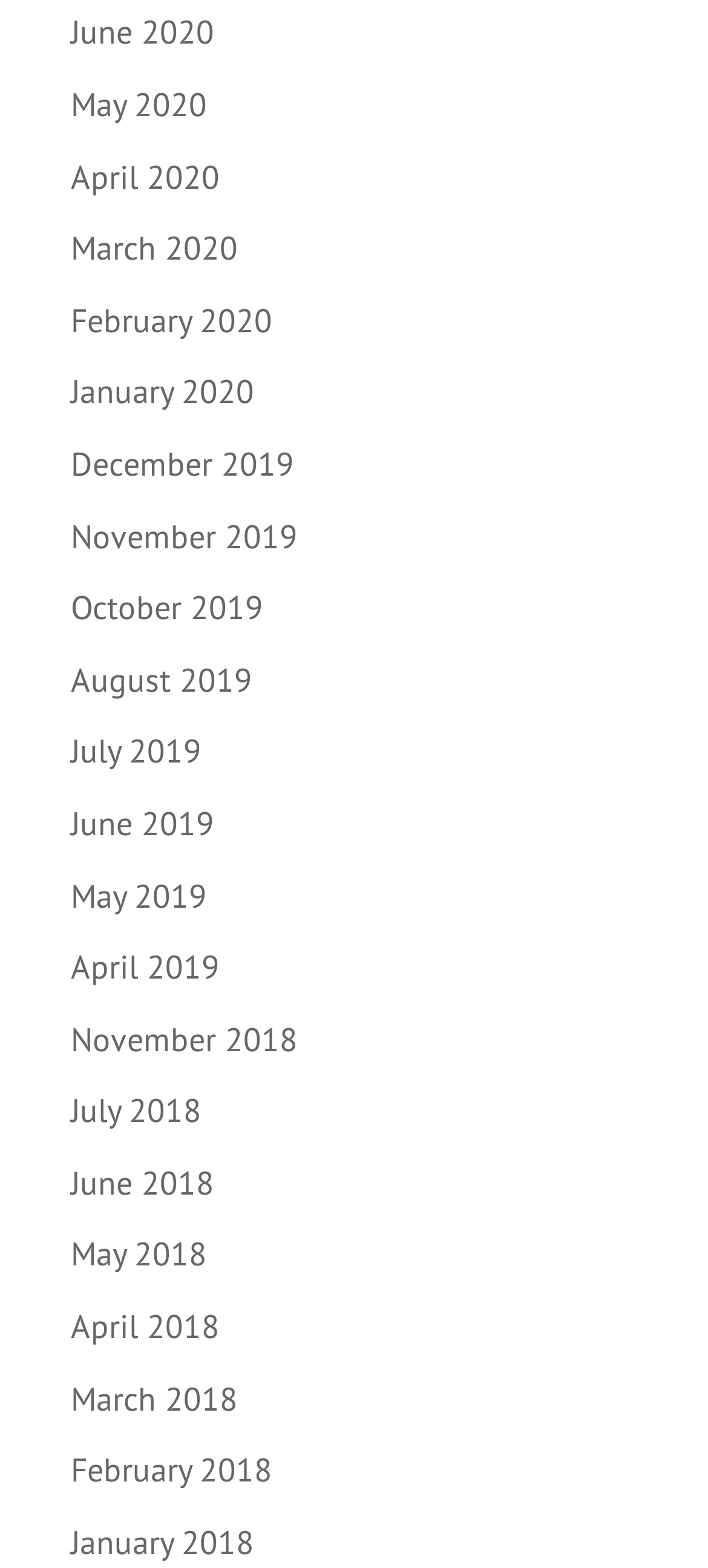Kindly determine the bounding box coordinates of the area that needs to be clicked to fulfill this instruction: "view January 2018".

[0.1, 0.97, 0.359, 0.997]